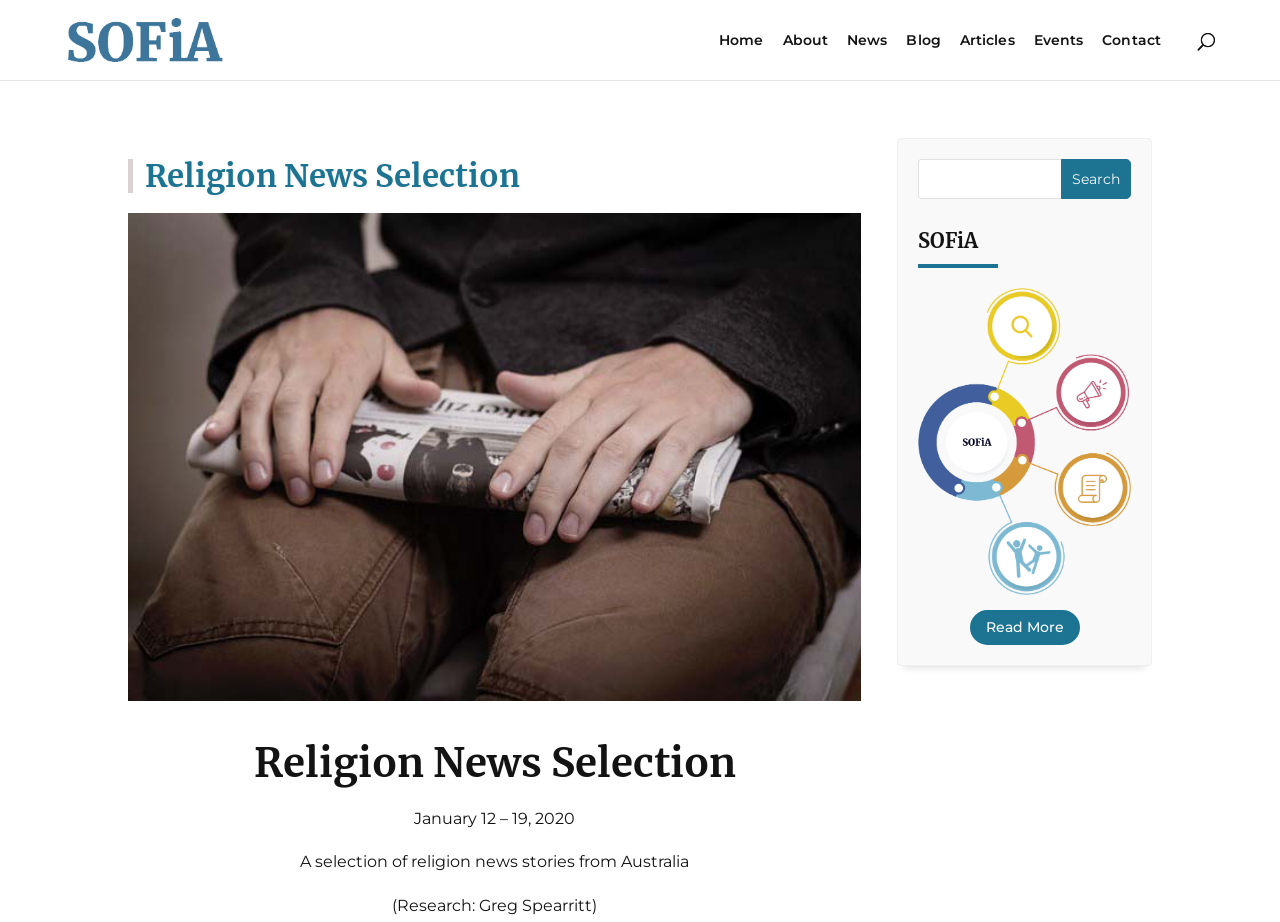How many images are there on the webpage?
Answer briefly with a single word or phrase based on the image.

3